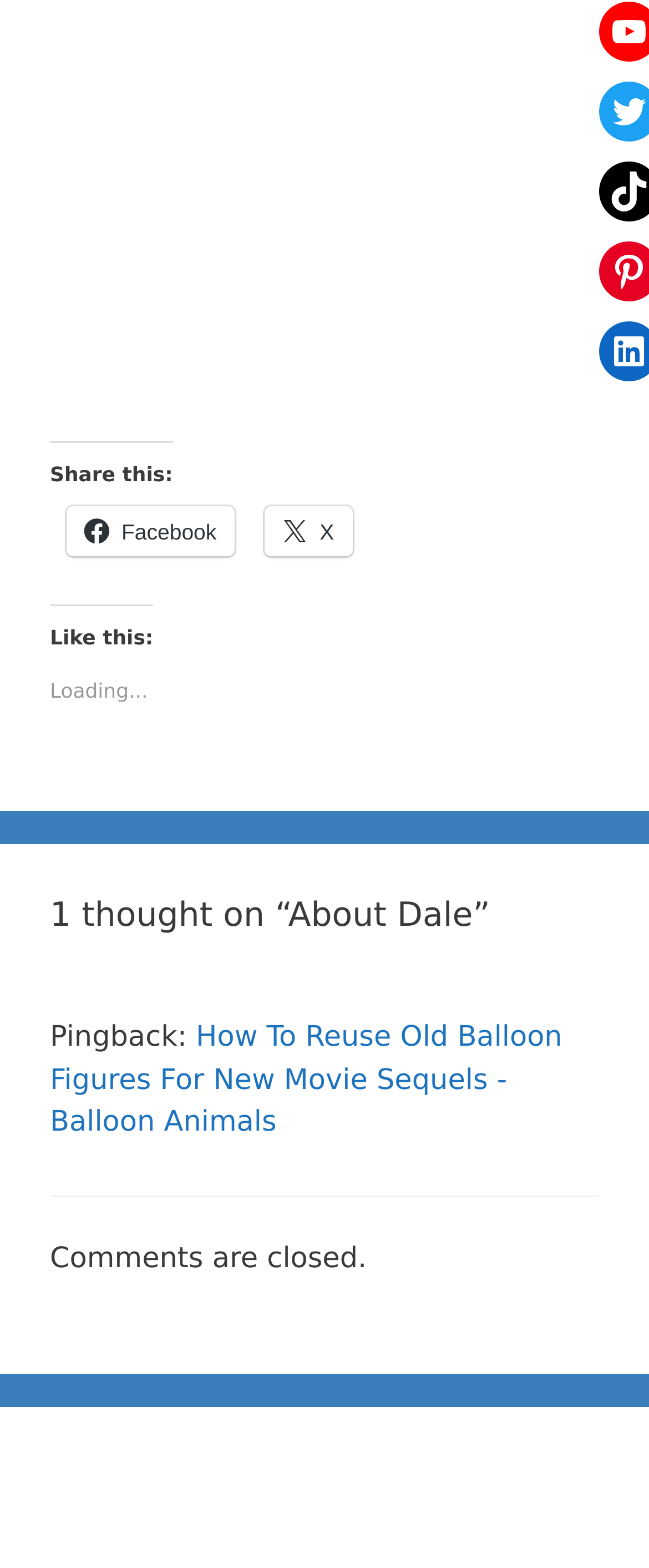What is the text next to the Facebook icon? Refer to the image and provide a one-word or short phrase answer.

Facebook